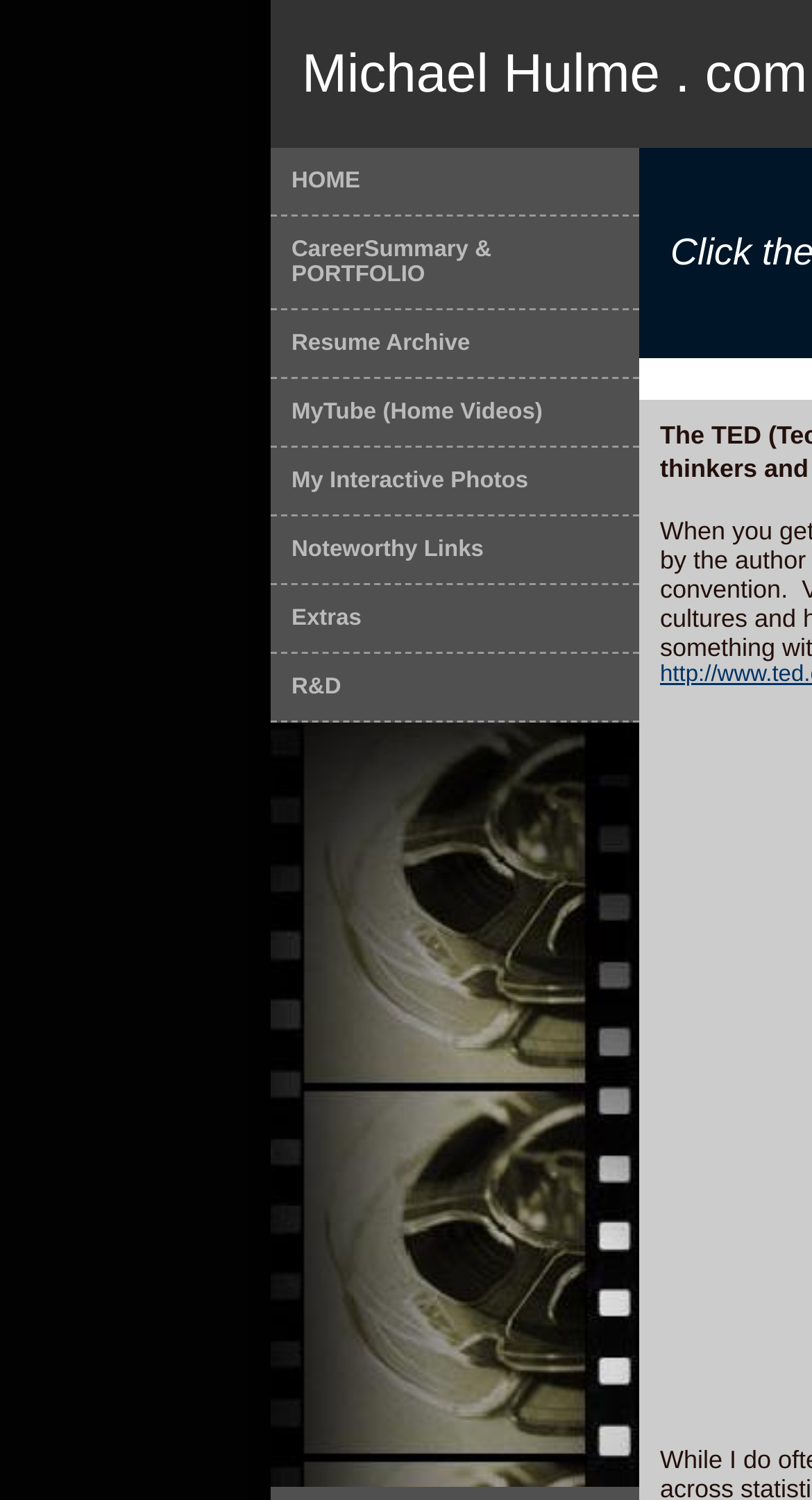Use a single word or phrase to answer the question:
What is the last menu item?

R&D